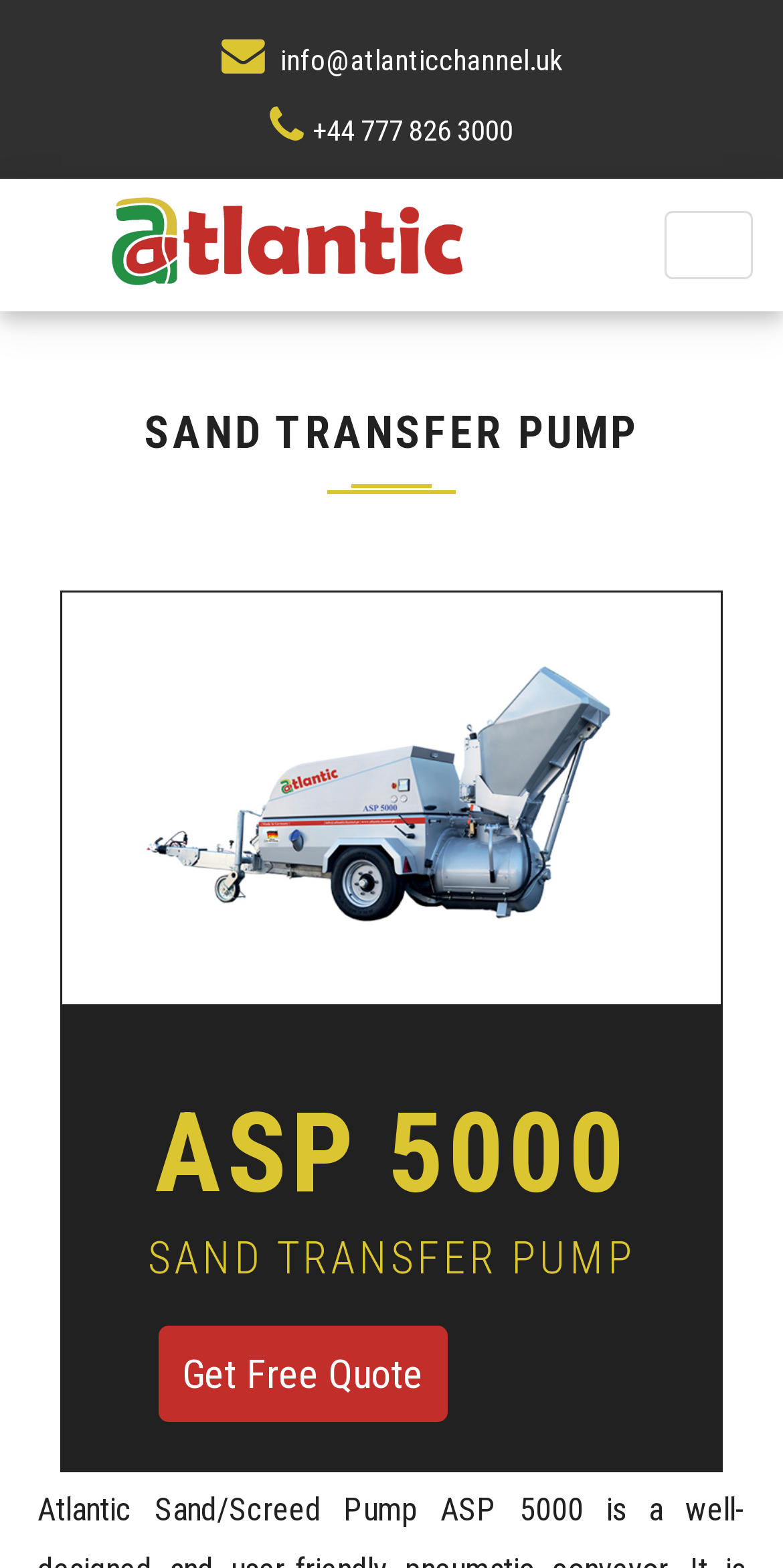What is the purpose of the button on the top right?
Give a single word or phrase answer based on the content of the image.

Toggle navigation